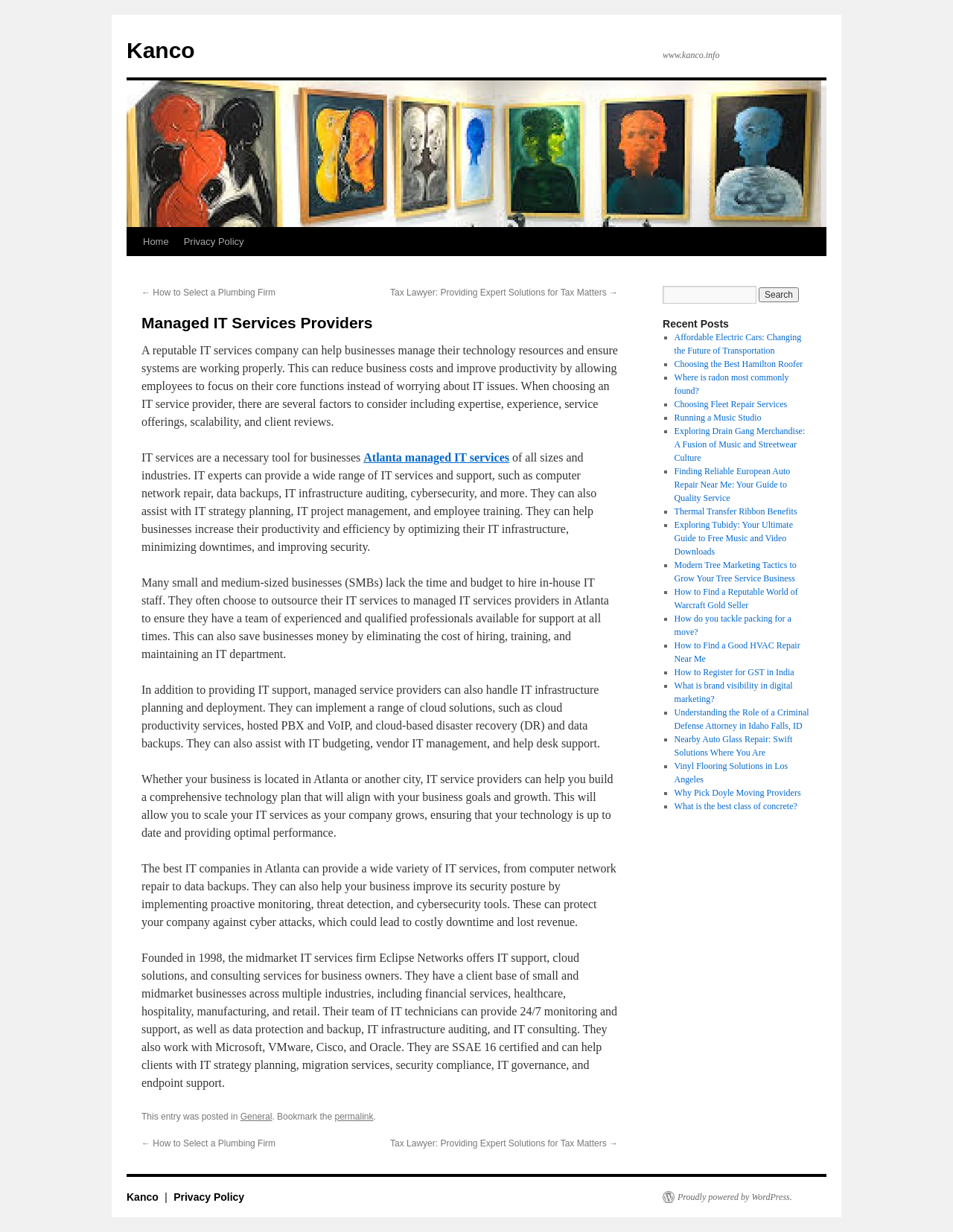Identify the bounding box coordinates for the element you need to click to achieve the following task: "Learn about 'Eclipse Networks'". Provide the bounding box coordinates as four float numbers between 0 and 1, in the form [left, top, right, bottom].

[0.148, 0.772, 0.648, 0.884]